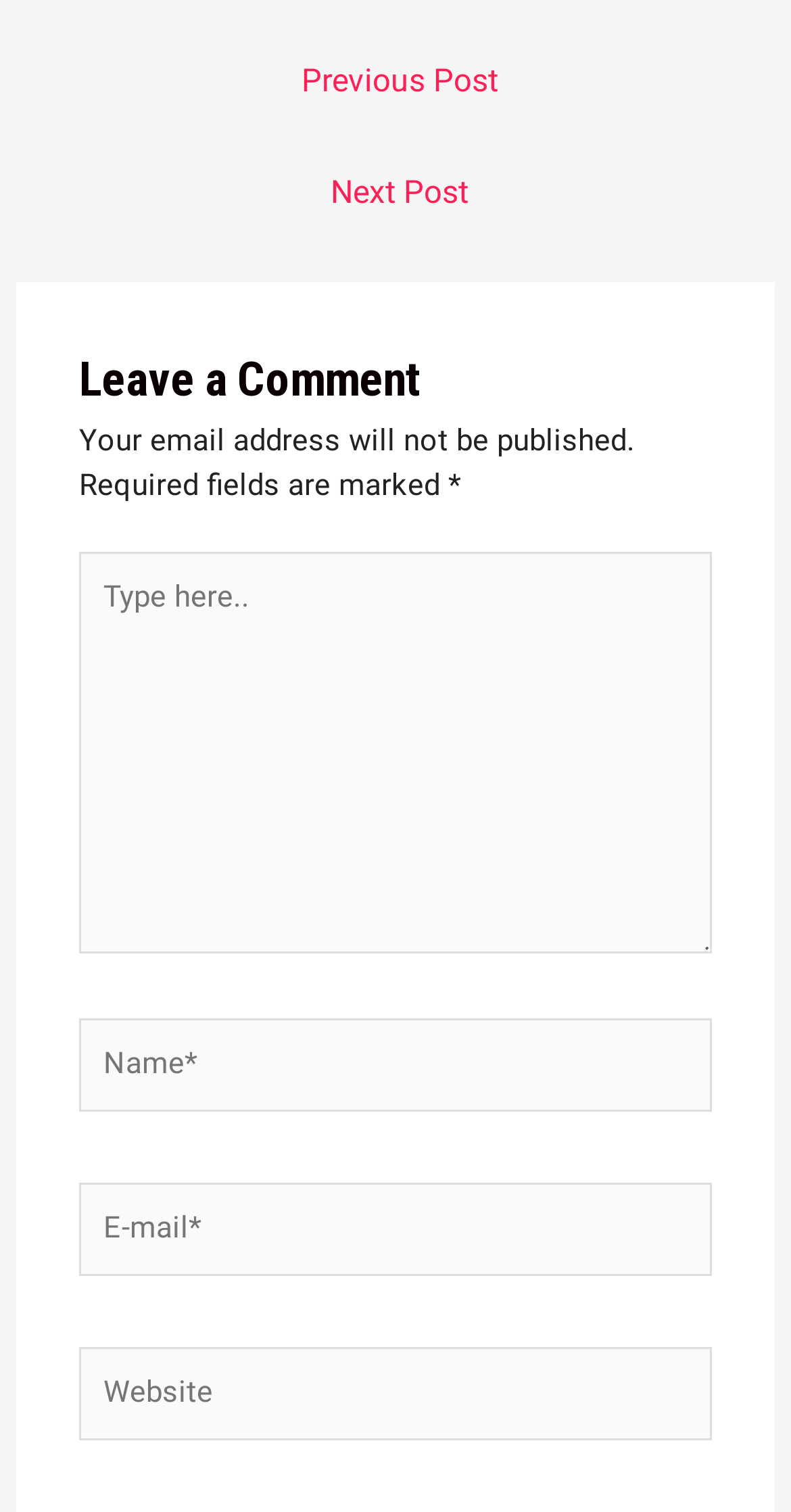What is the purpose of the 'Next Post' link?
Please use the image to deliver a detailed and complete answer.

The 'Next Post' link is likely used to navigate to the next post, as it is positioned near the 'Previous Post' link and is part of the post navigation section.